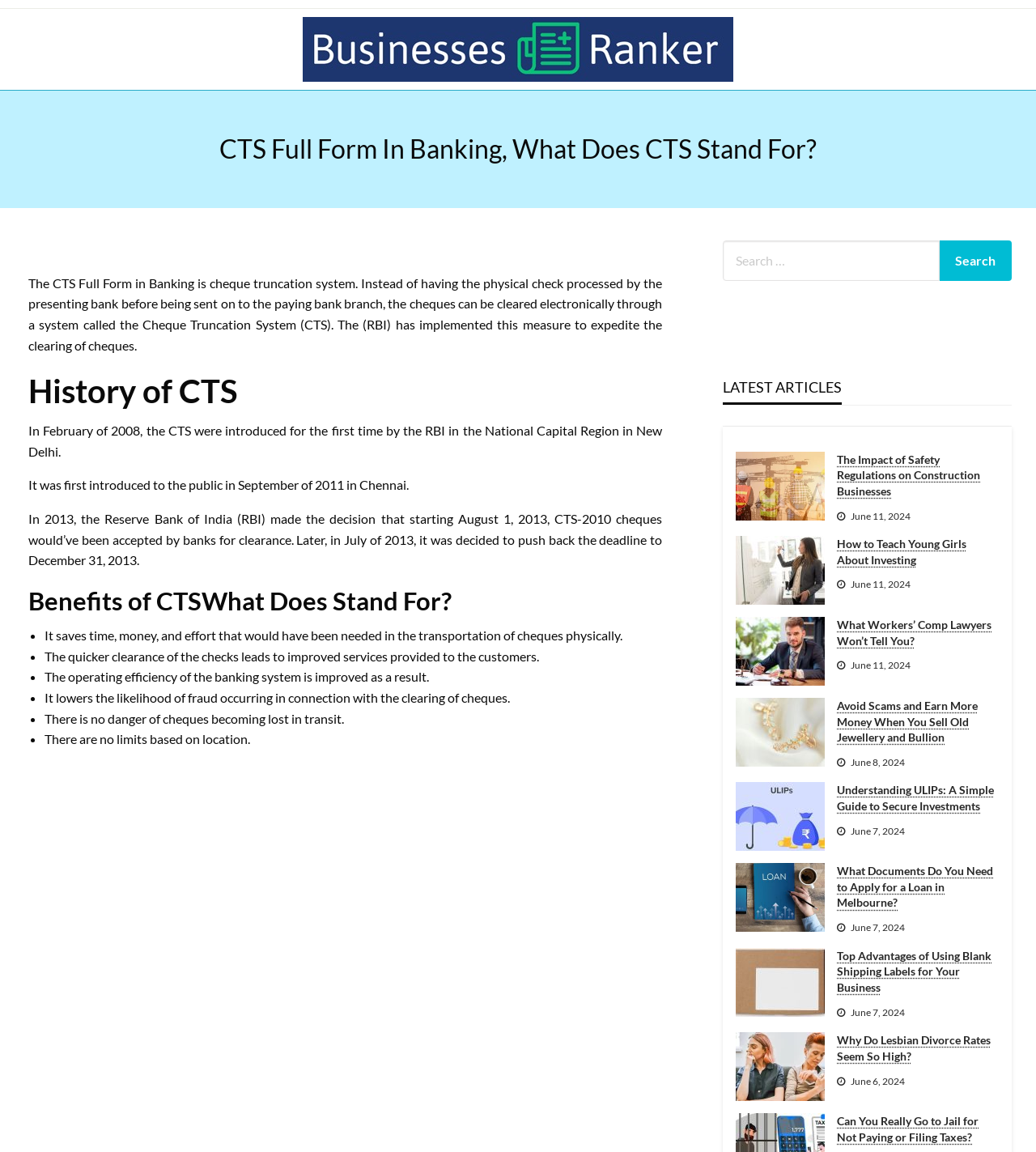Please specify the bounding box coordinates of the clickable region to carry out the following instruction: "Read about the history of CTS". The coordinates should be four float numbers between 0 and 1, in the format [left, top, right, bottom].

[0.027, 0.32, 0.639, 0.359]